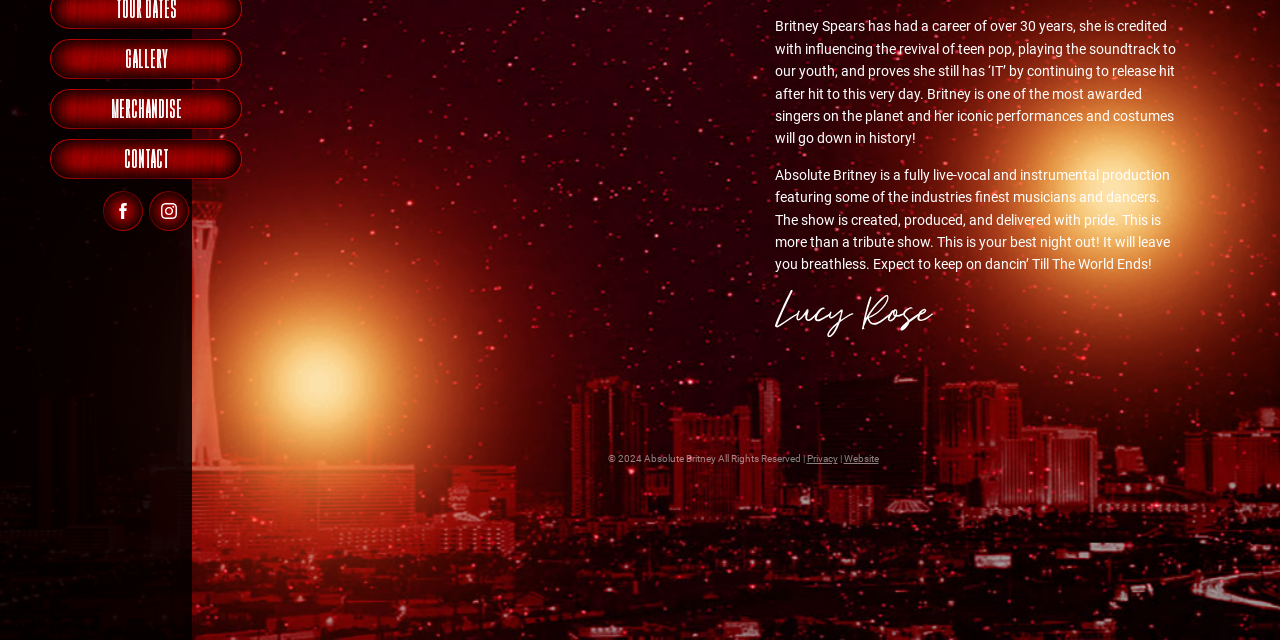Predict the bounding box of the UI element that fits this description: "Contact".

[0.039, 0.216, 0.189, 0.279]